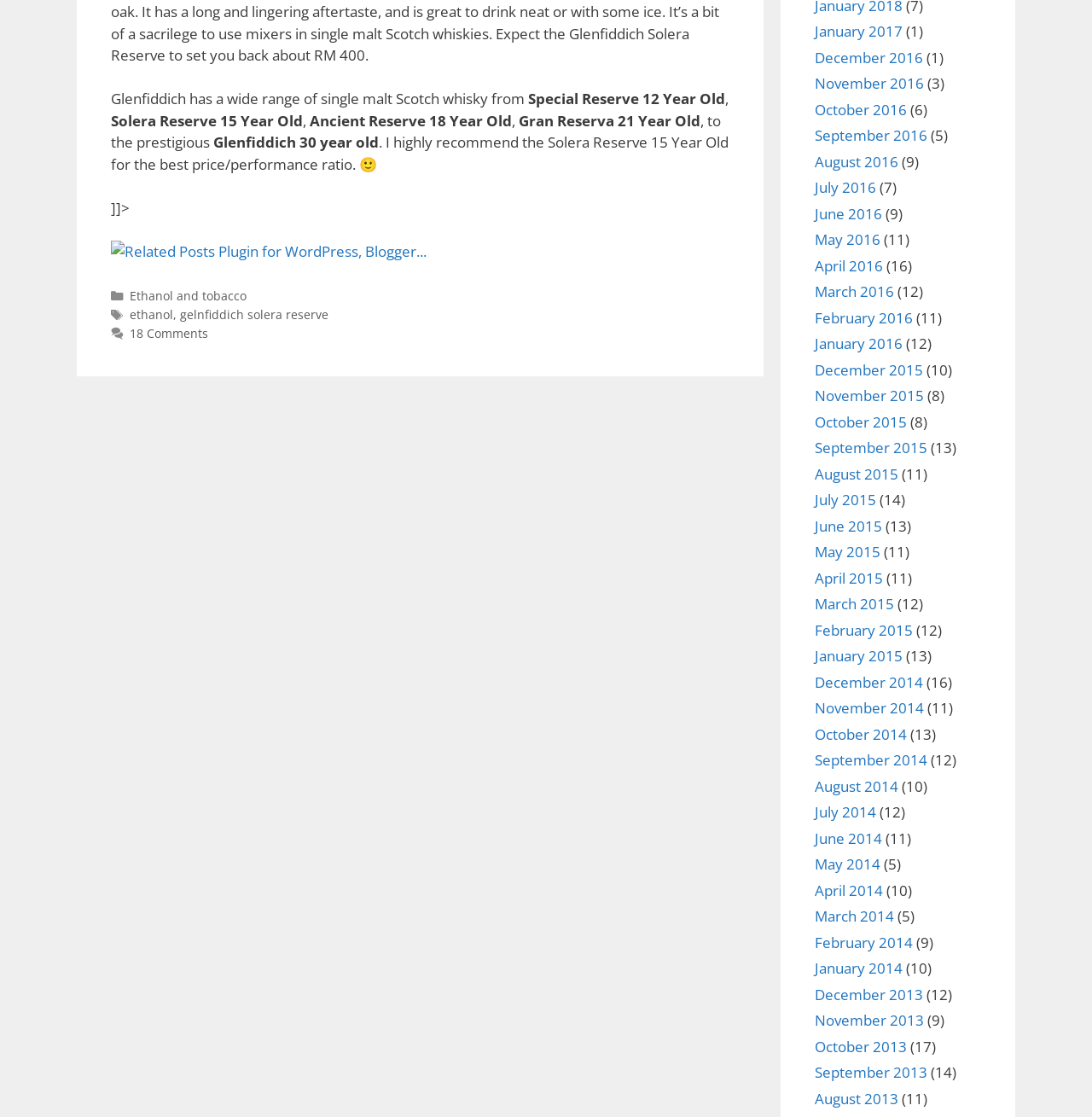Using the provided description ethanol, find the bounding box coordinates for the UI element. Provide the coordinates in (top-left x, top-left y, bottom-right x, bottom-right y) format, ensuring all values are between 0 and 1.

[0.118, 0.274, 0.158, 0.289]